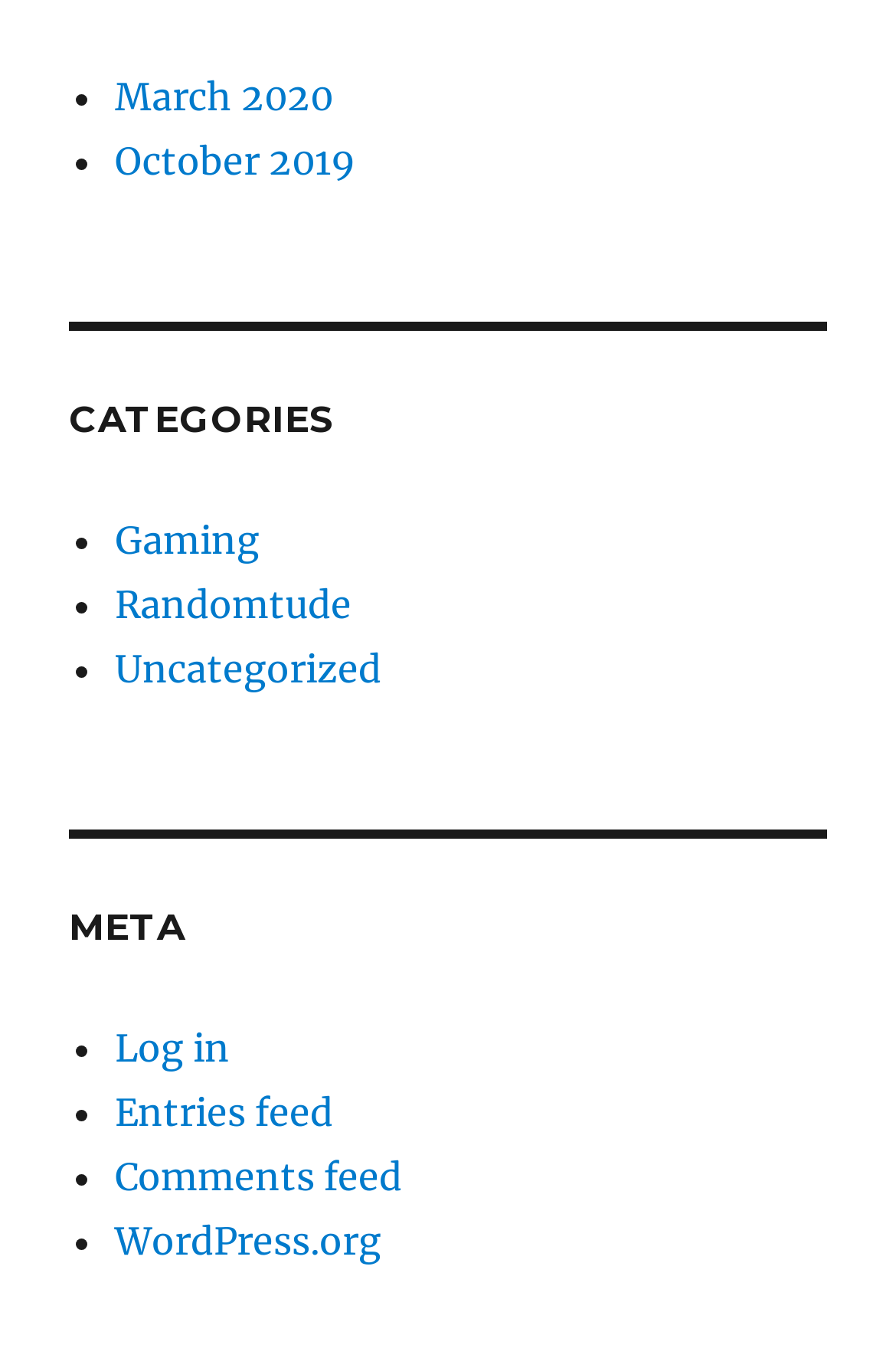How many sections are there on the webpage?
Provide a short answer using one word or a brief phrase based on the image.

2